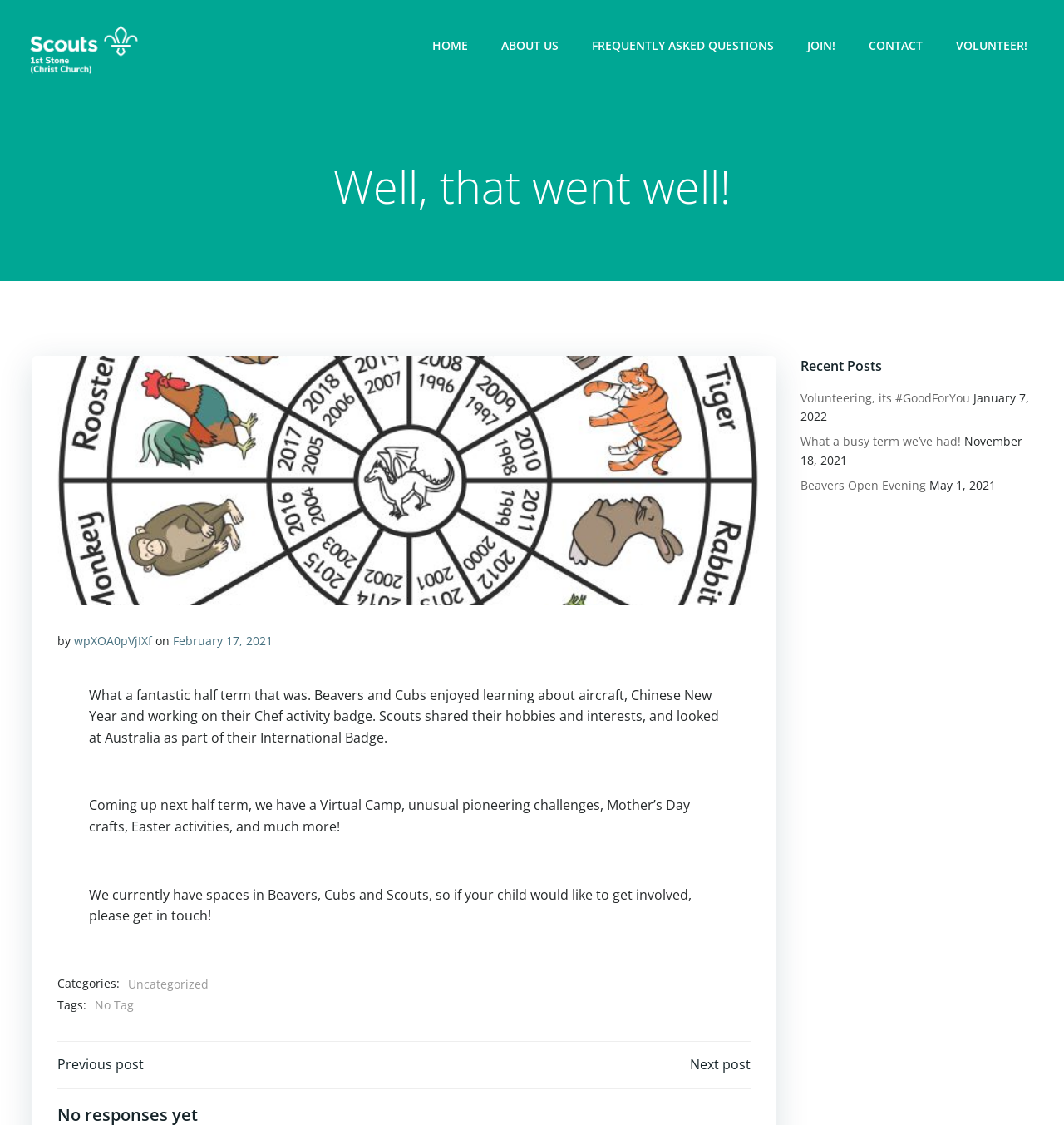What activities did Beavers and Cubs do during the half term?
Based on the screenshot, provide your answer in one word or phrase.

Aircraft, Chinese New Year, Chef activity badge